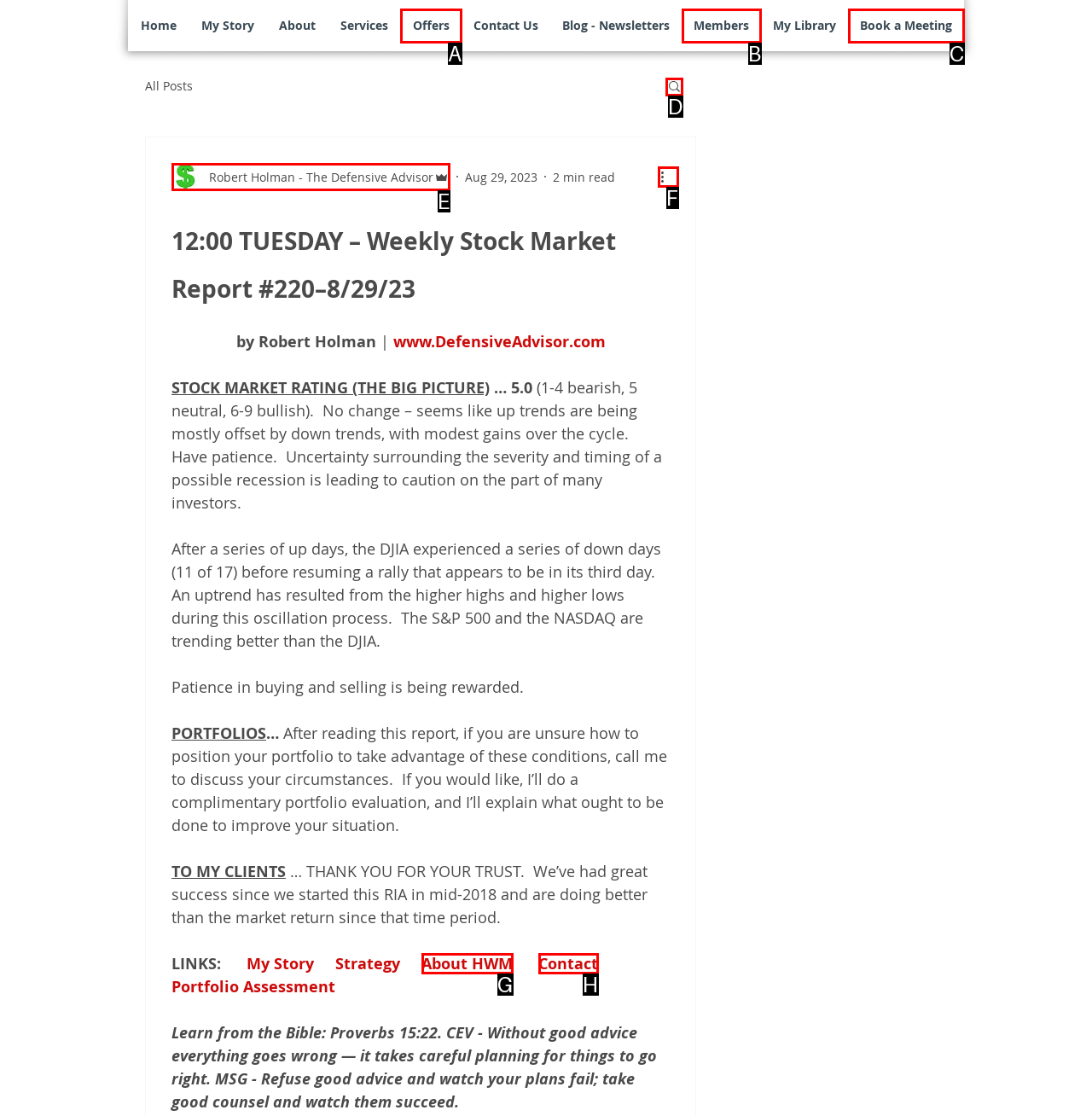Determine the correct UI element to click for this instruction: search for something. Respond with the letter of the chosen element.

D